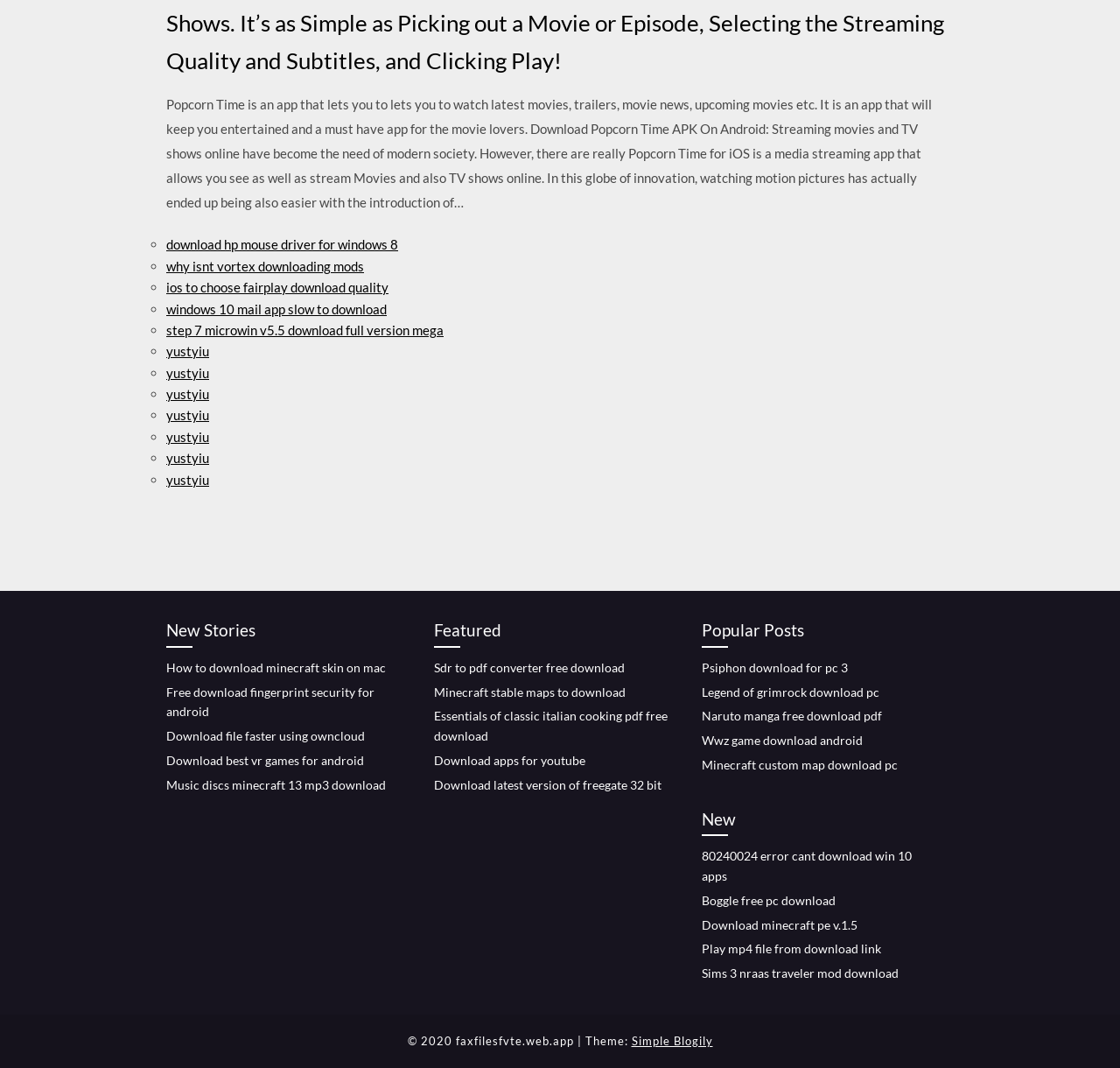Find the bounding box coordinates of the area that needs to be clicked in order to achieve the following instruction: "download hp mouse driver for windows 8". The coordinates should be specified as four float numbers between 0 and 1, i.e., [left, top, right, bottom].

[0.148, 0.222, 0.355, 0.236]